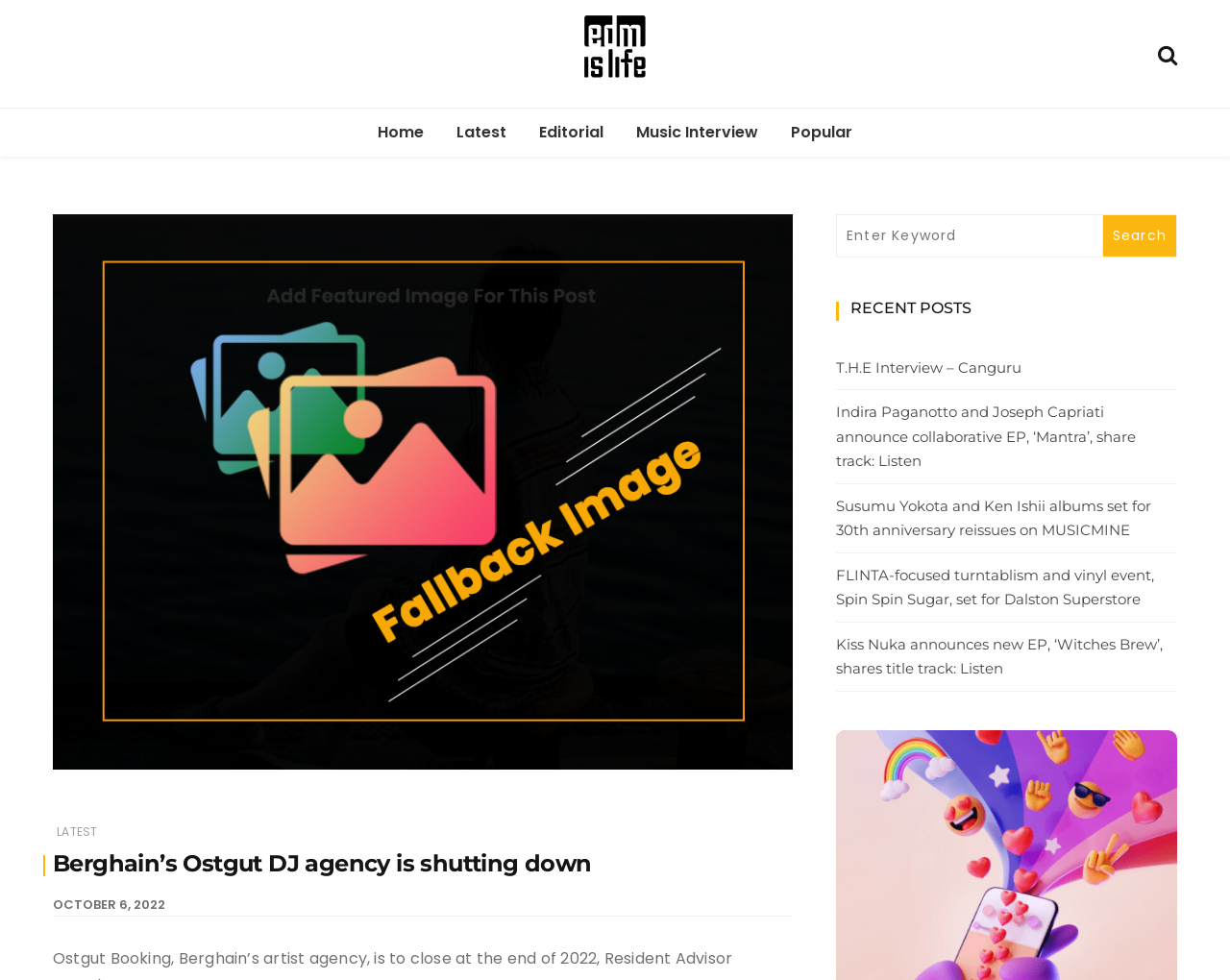What is the format of the dates listed in the articles?
Give a detailed and exhaustive answer to the question.

The dates listed in the articles, such as 'OCTOBER 6, 2022', follow a consistent format of 'Month Day, Year'. This format is commonly used in news articles and blog posts to indicate the publication date.